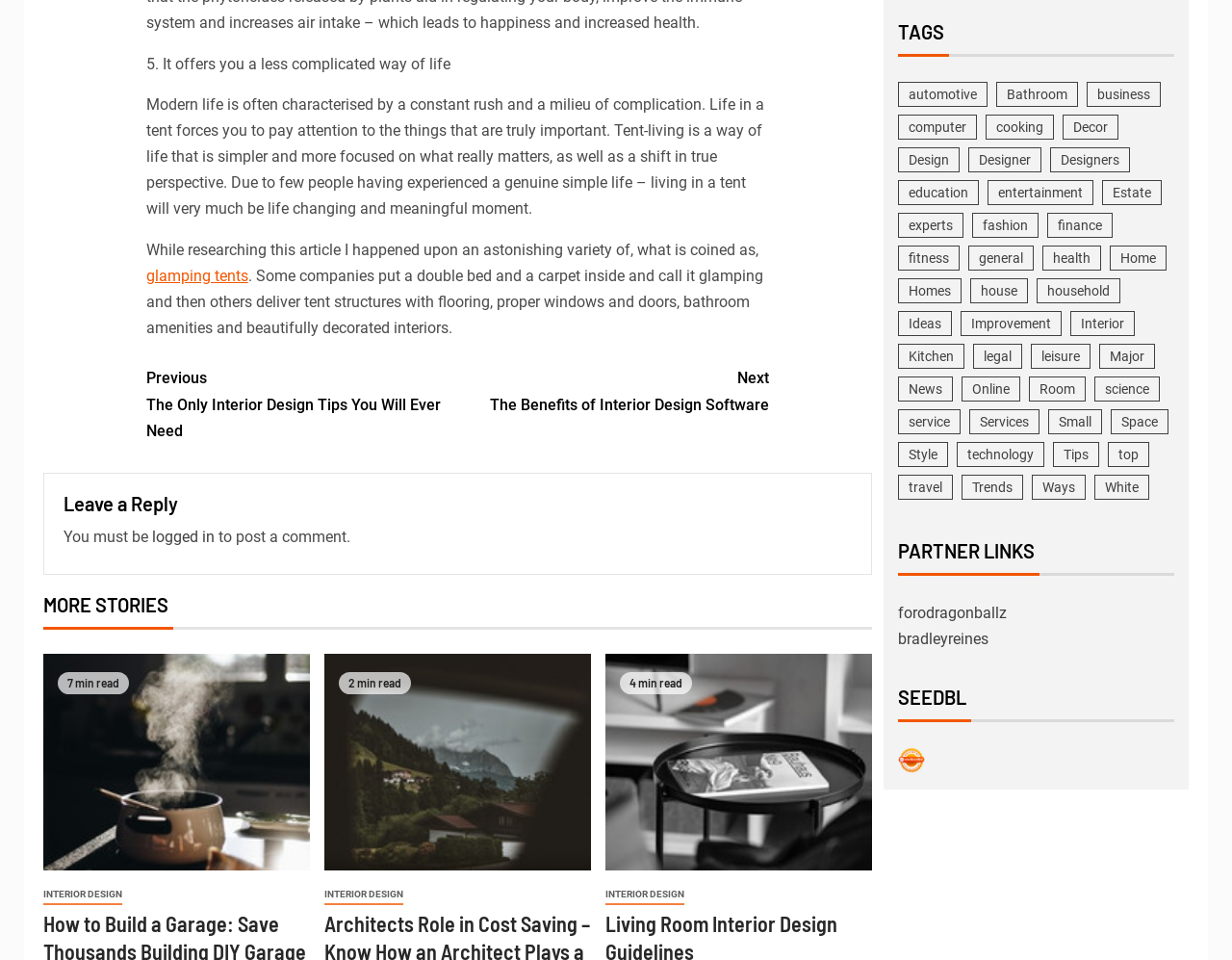Examine the image and give a thorough answer to the following question:
What is the category of the article 'The Benefits of Interior Design Software'?

The article 'The Benefits of Interior Design Software' is listed under the 'Interior Design' category, which suggests that it belongs to this category.